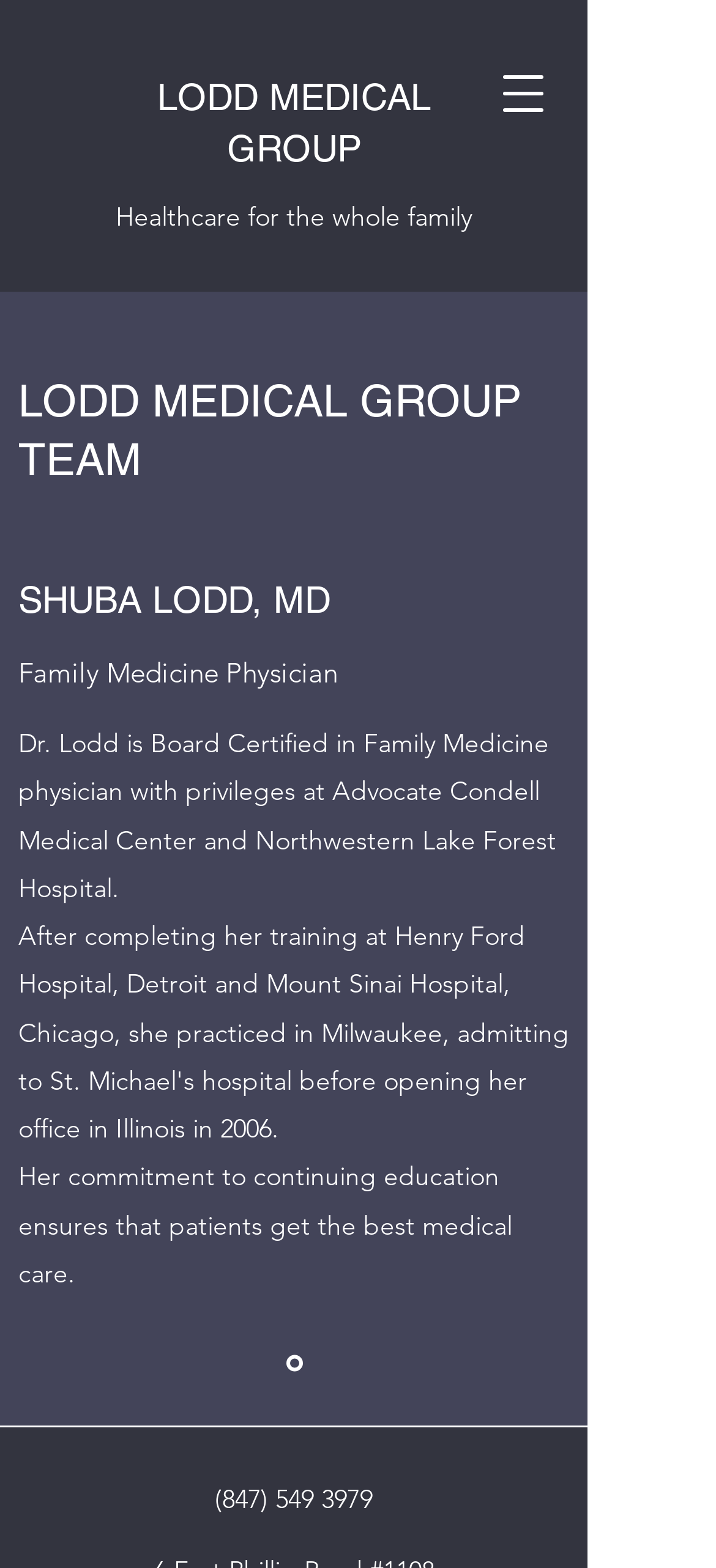Using the given description, provide the bounding box coordinates formatted as (top-left x, top-left y, bottom-right x, bottom-right y), with all values being floating point numbers between 0 and 1. Description: (847) 549 3979

[0.3, 0.945, 0.521, 0.966]